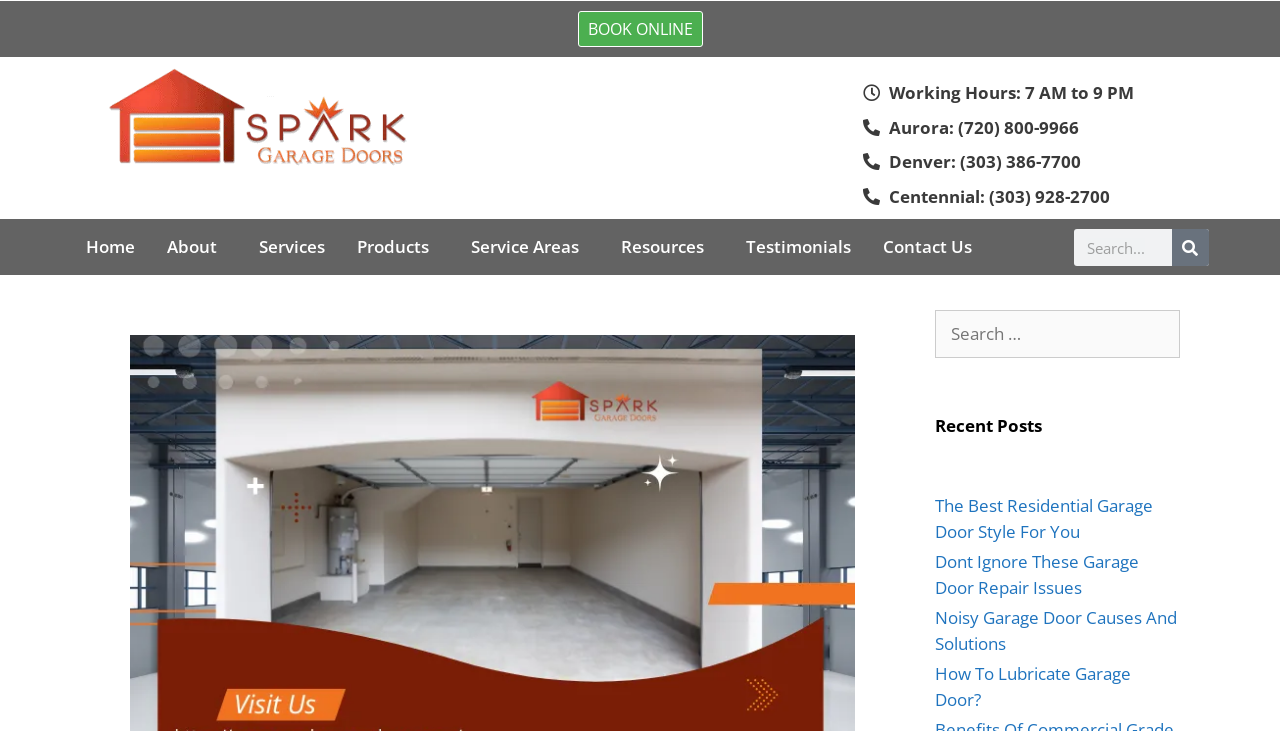Please provide a brief answer to the following inquiry using a single word or phrase:
What is the purpose of the 'BOOK ONLINE' link?

To book a service online